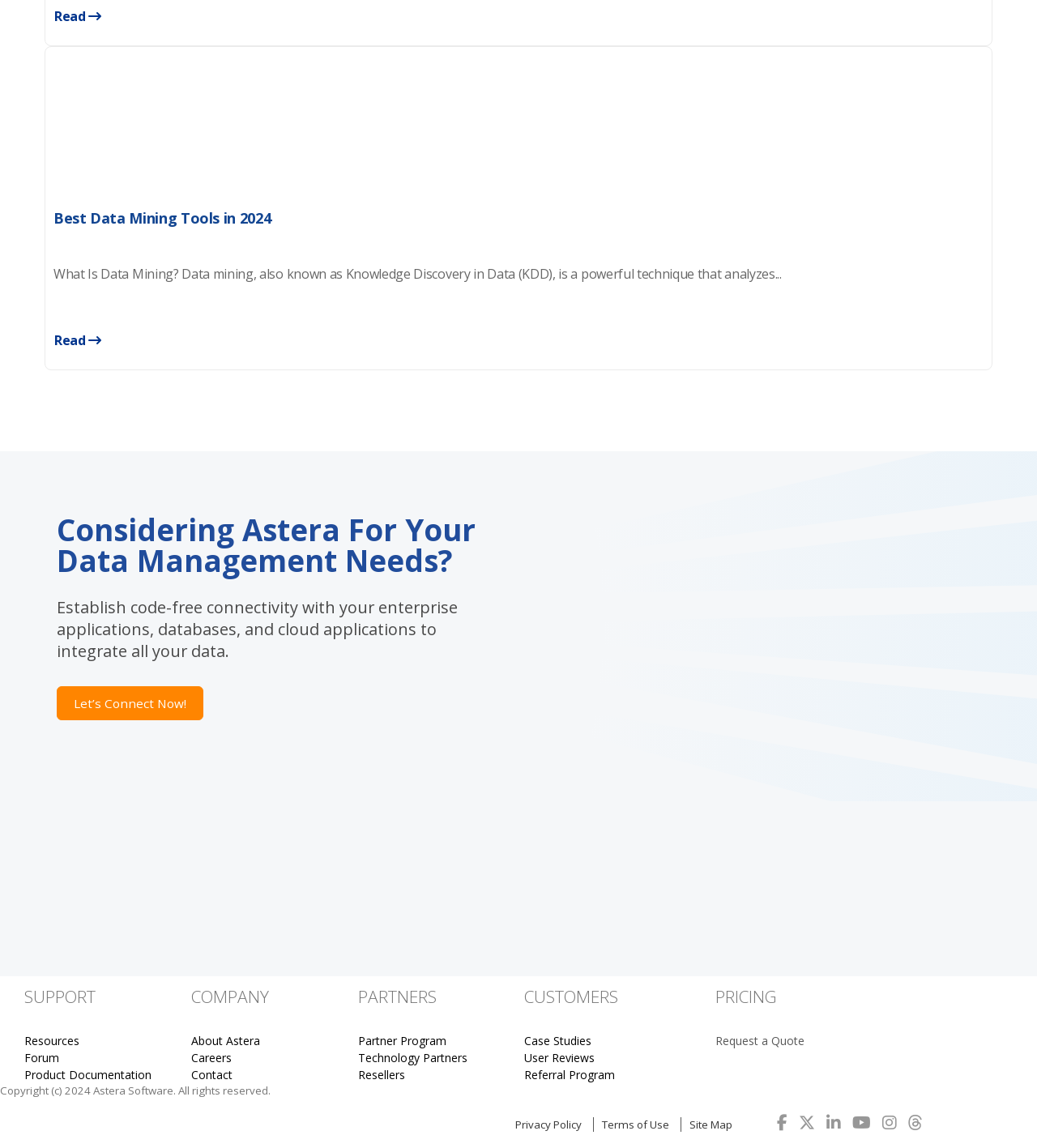Please find the bounding box for the UI component described as follows: "About Astera".

[0.184, 0.899, 0.322, 0.914]